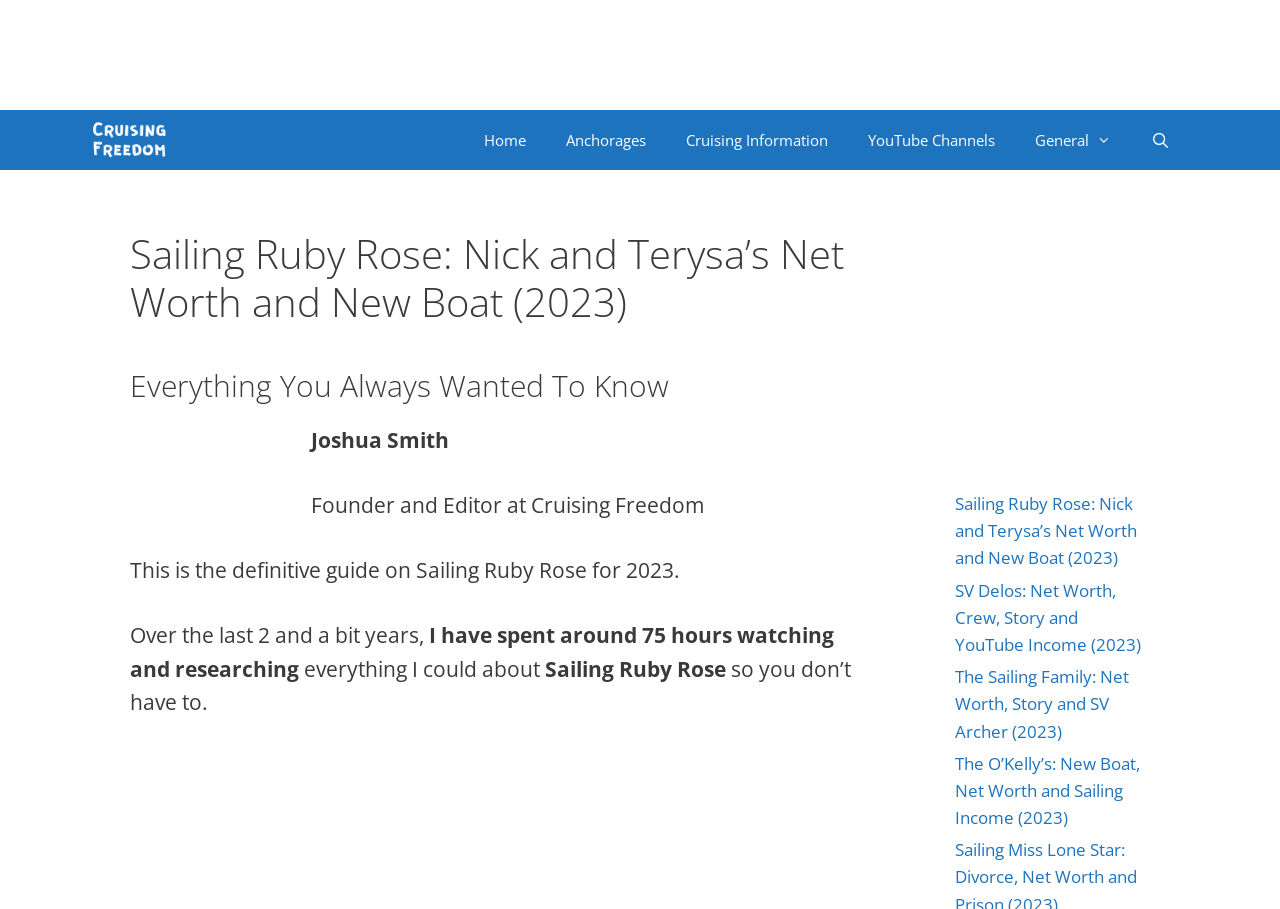Extract the primary heading text from the webpage.

Sailing Ruby Rose: Nick and Terysa’s Net Worth and New Boat (2023)